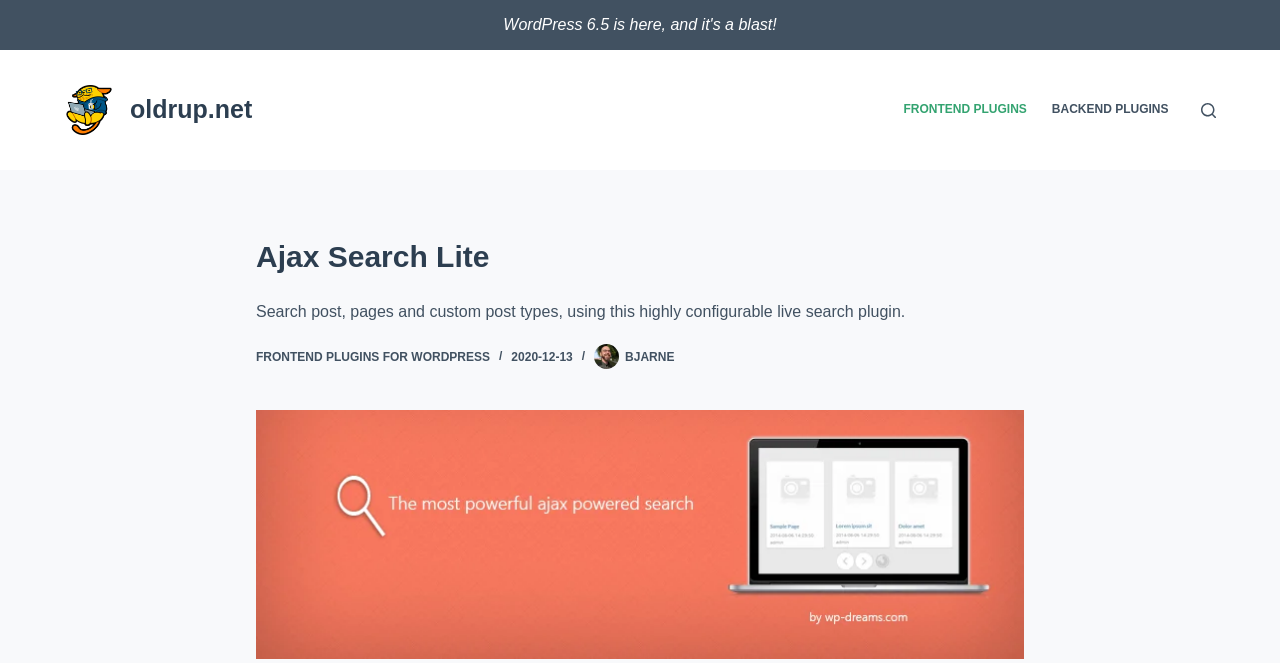Please provide the bounding box coordinates for the element that needs to be clicked to perform the following instruction: "View the Ajax Search Lite banner". The coordinates should be given as four float numbers between 0 and 1, i.e., [left, top, right, bottom].

[0.2, 0.619, 0.8, 0.994]